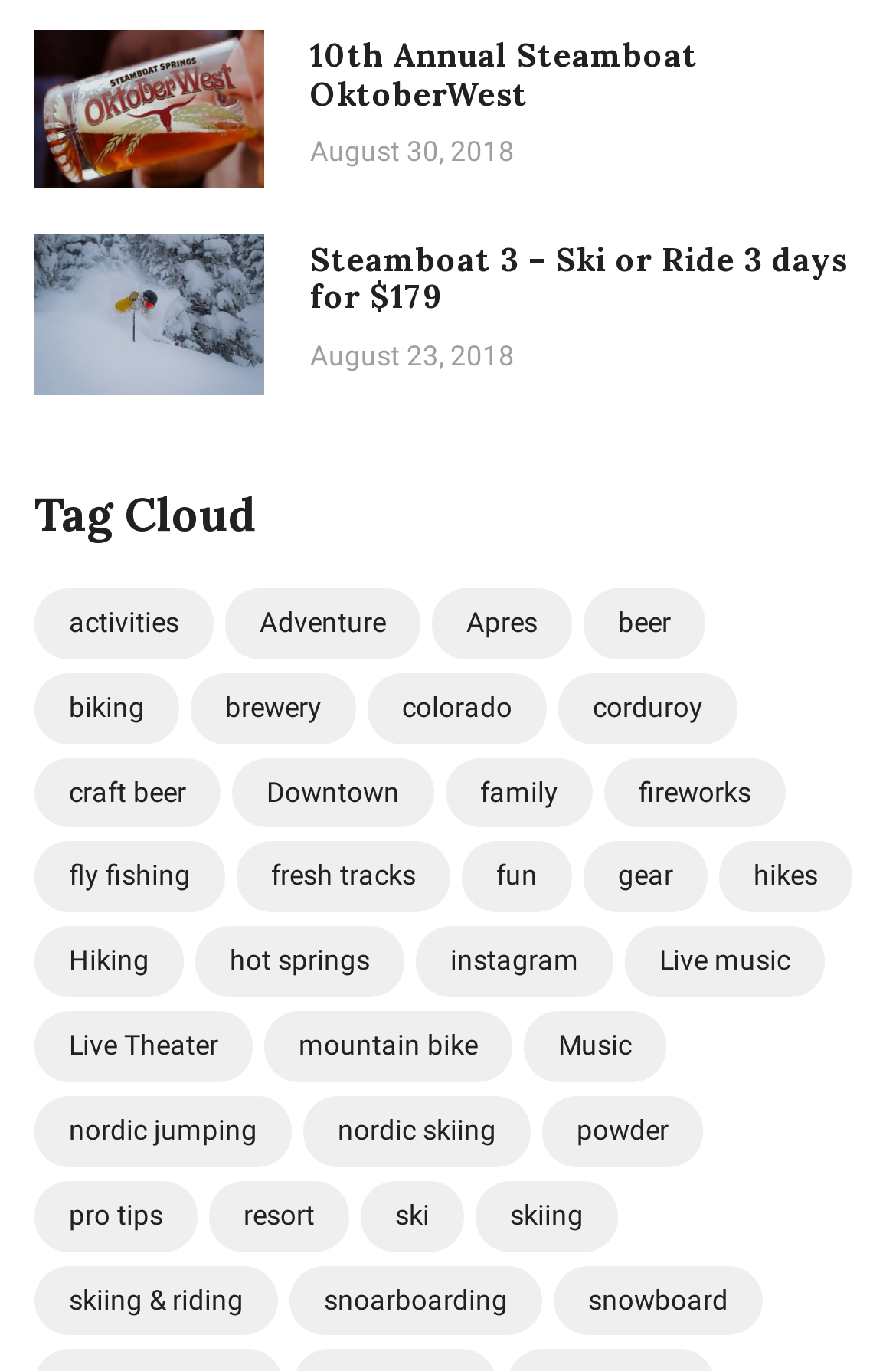Bounding box coordinates should be provided in the format (top-left x, top-left y, bottom-right x, bottom-right y) with all values between 0 and 1. Identify the bounding box for this UI element: Hiking

[0.038, 0.676, 0.205, 0.727]